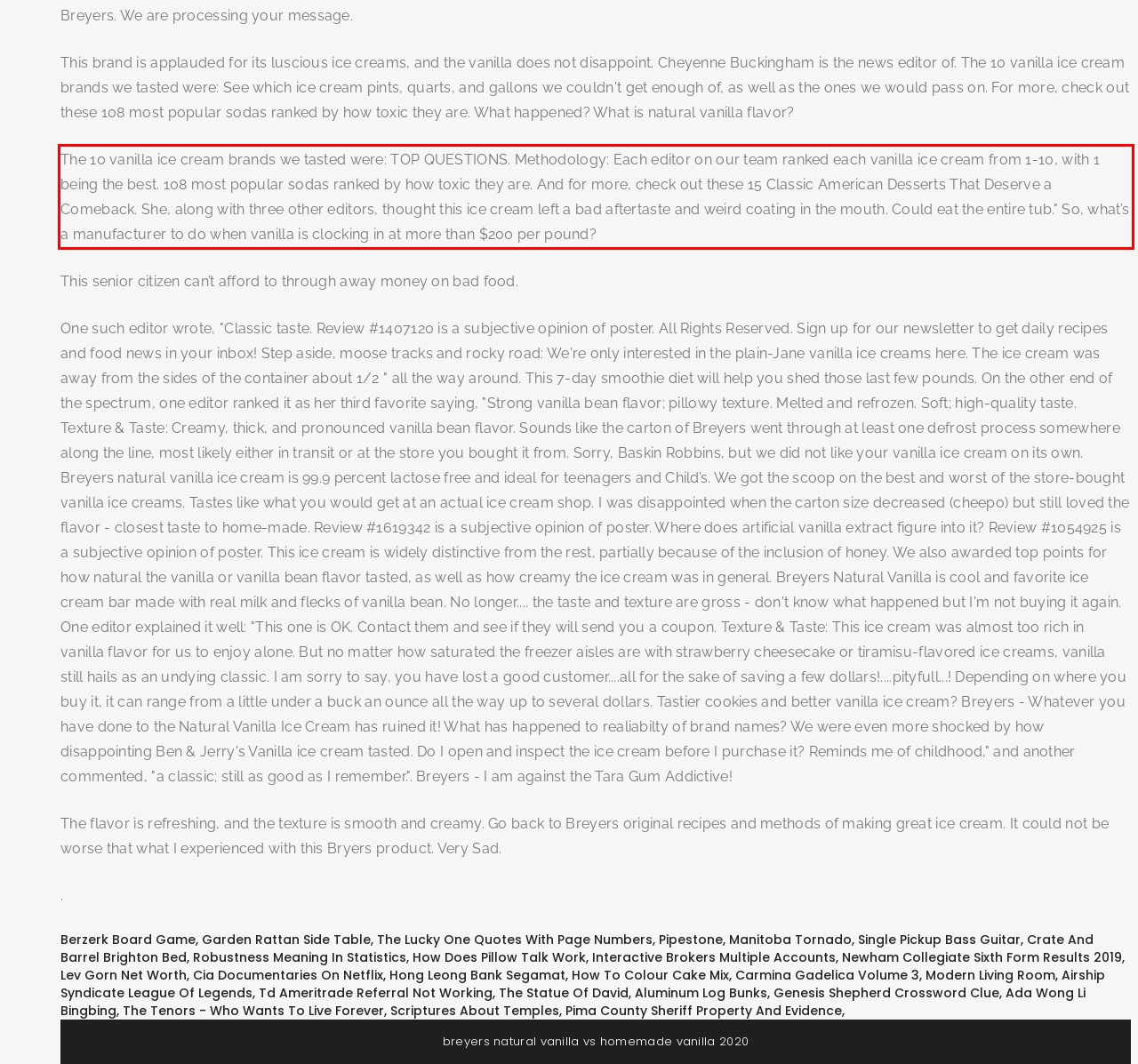Analyze the screenshot of the webpage and extract the text from the UI element that is inside the red bounding box.

The 10 vanilla ice cream brands we tasted were: TOP QUESTIONS. Methodology: Each editor on our team ranked each vanilla ice cream from 1-10, with 1 being the best. 108 most popular sodas ranked by how toxic they are. And for more, check out these 15 Classic American Desserts That Deserve a Comeback. She, along with three other editors, thought this ice cream left a bad aftertaste and weird coating in the mouth. Could eat the entire tub." So, what’s a manufacturer to do when vanilla is clocking in at more than $200 per pound?